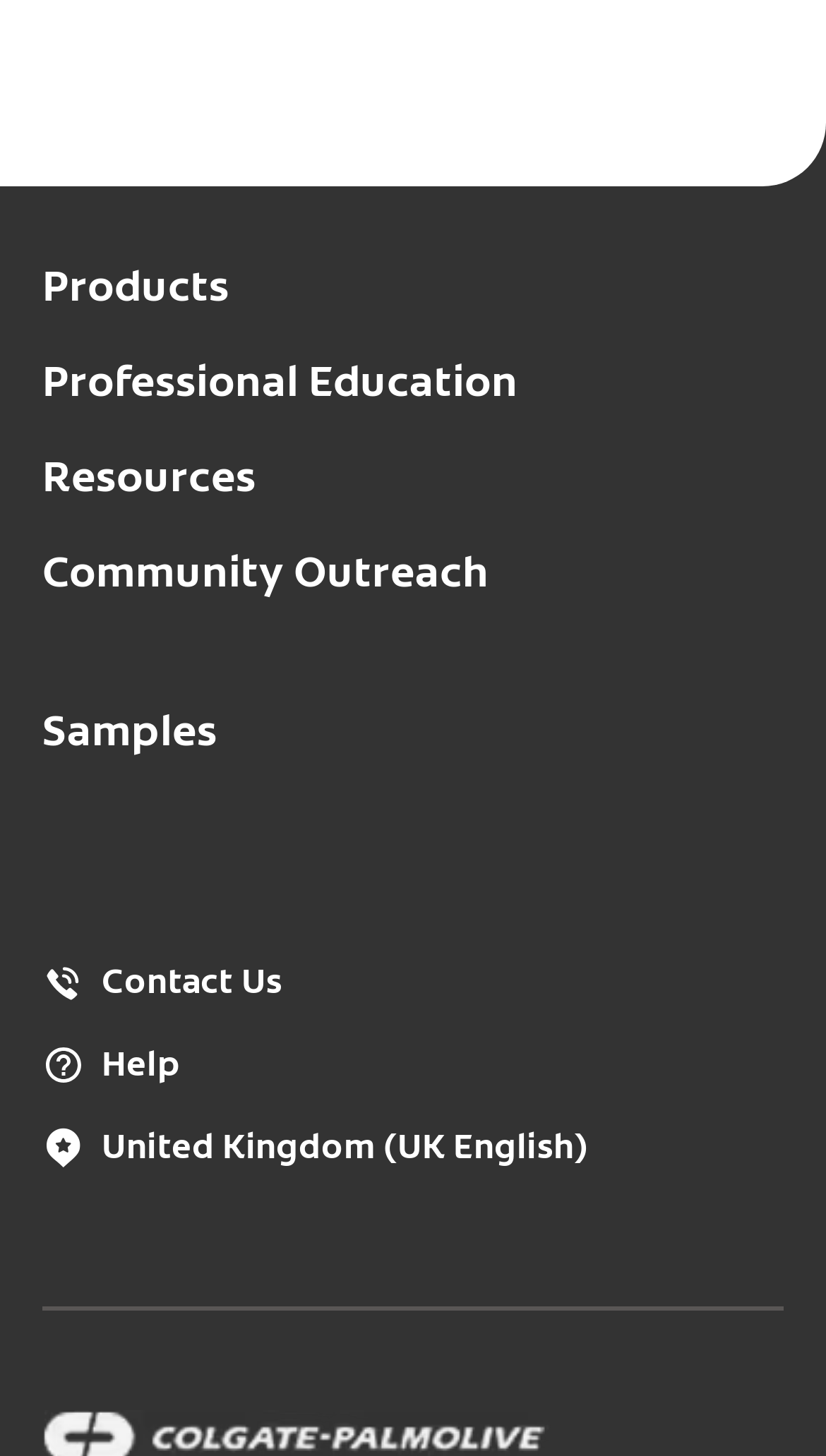Can you provide the bounding box coordinates for the element that should be clicked to implement the instruction: "Read about What Is Apple Keto Gummies"?

None